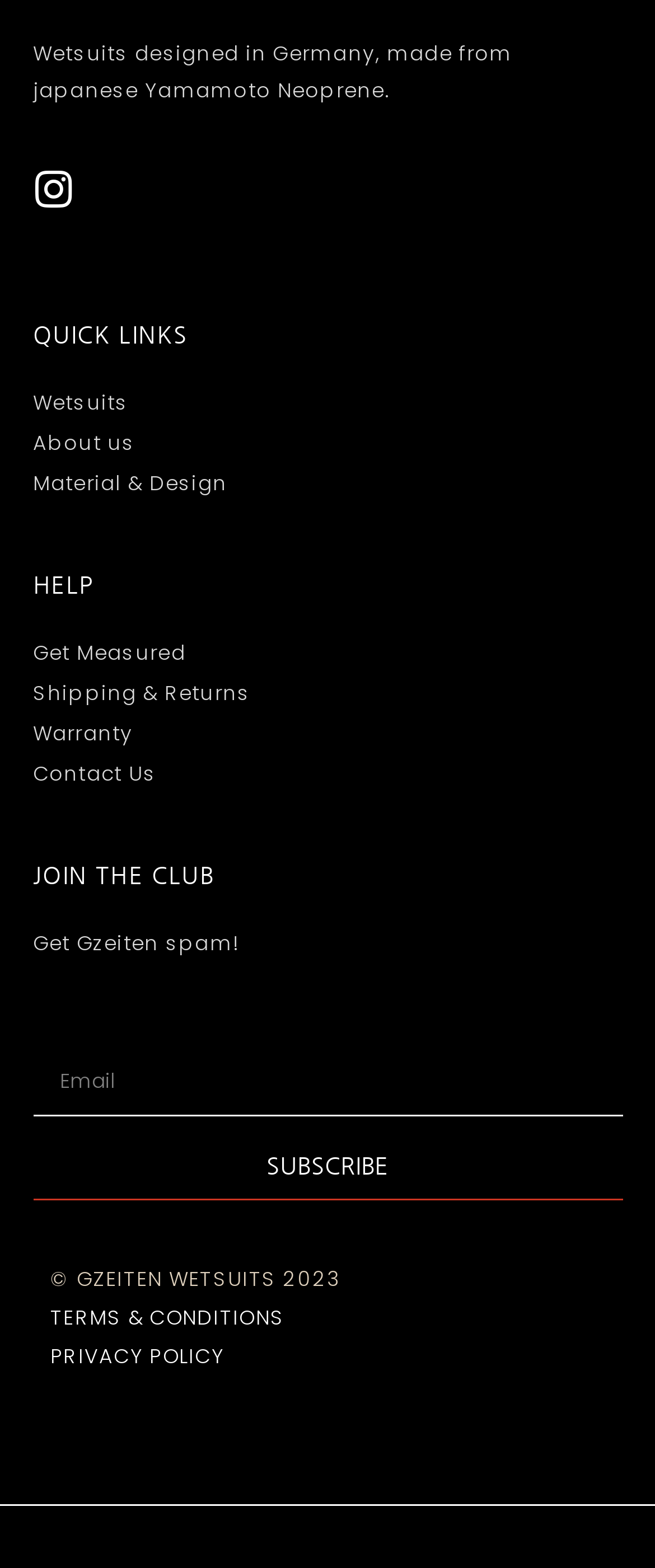Locate the bounding box coordinates of the element that should be clicked to fulfill the instruction: "Check 'Brook Trout Fishing Guide'".

None